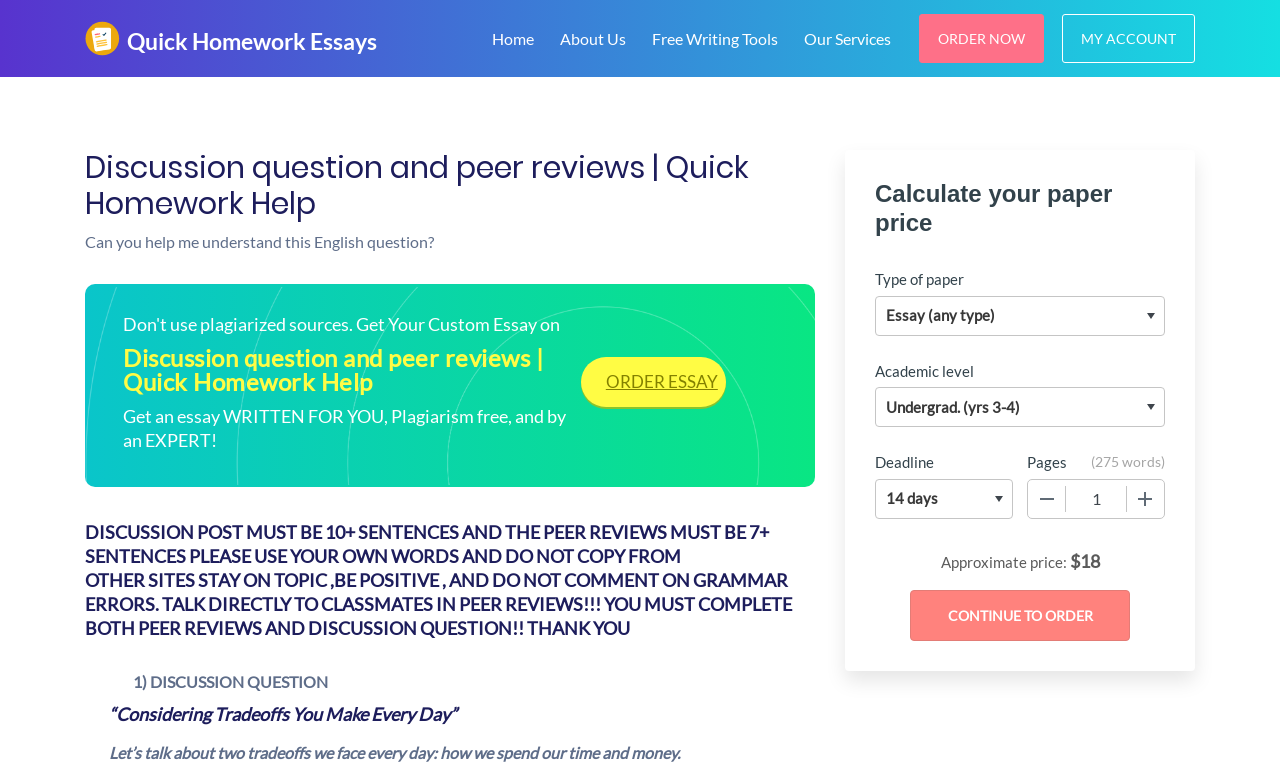Please answer the following question using a single word or phrase: 
What is the purpose of the 'Calculate your paper price' section?

To calculate paper price